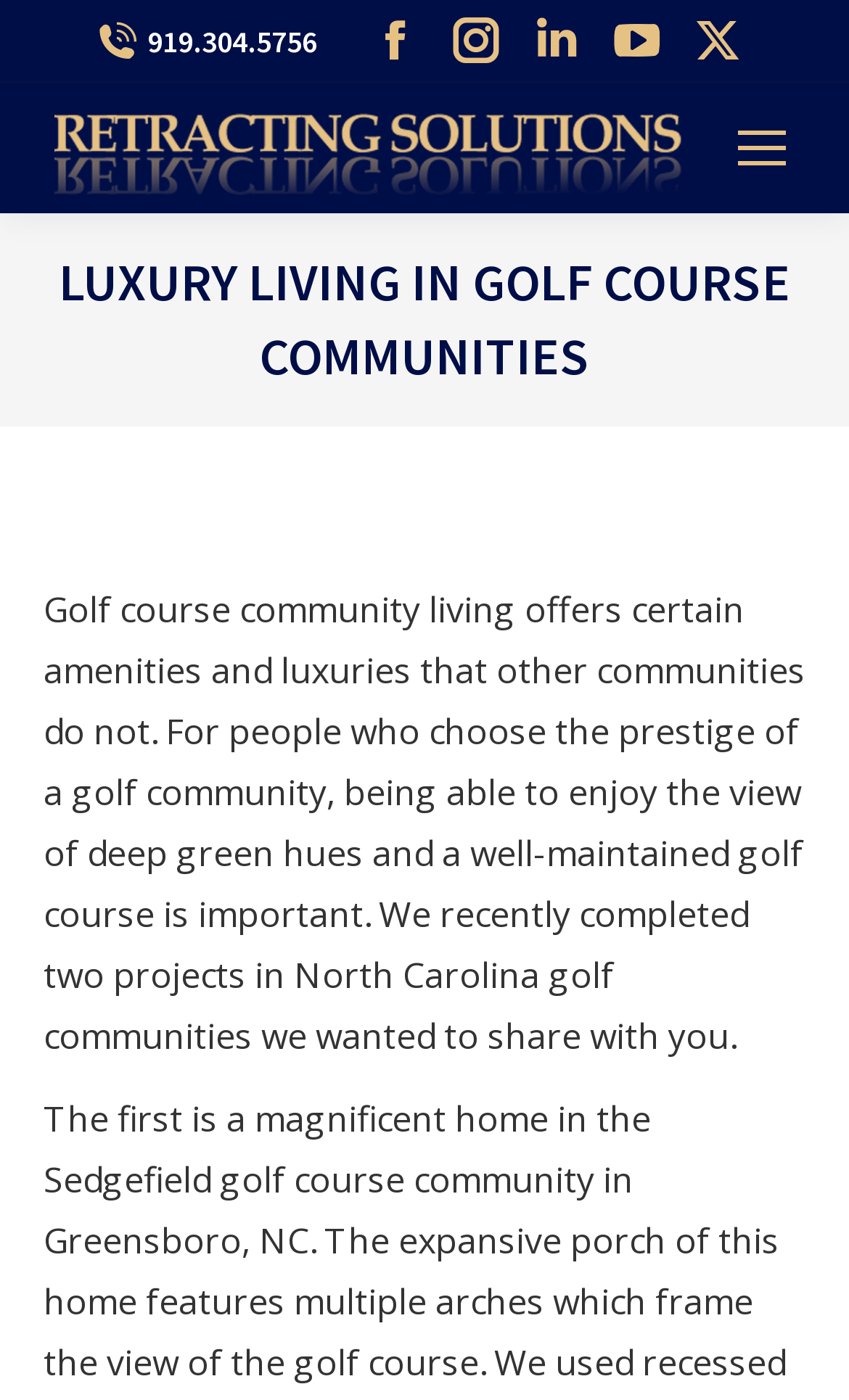Find the bounding box coordinates of the clickable region needed to perform the following instruction: "Read more about luxury living in golf course communities". The coordinates should be provided as four float numbers between 0 and 1, i.e., [left, top, right, bottom].

[0.051, 0.176, 0.949, 0.281]